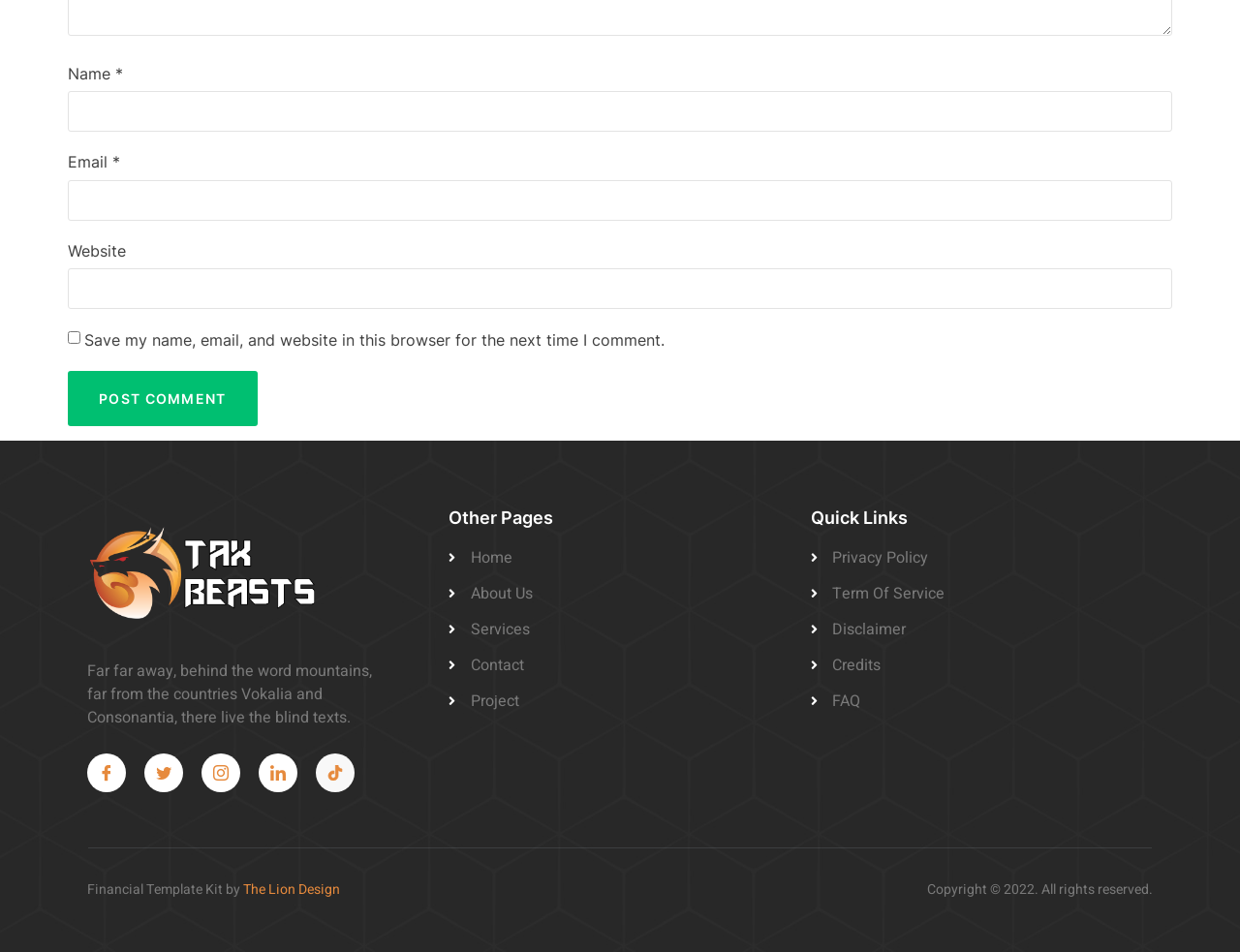Locate the bounding box coordinates of the clickable part needed for the task: "Go to the About Us page".

[0.362, 0.612, 0.638, 0.636]